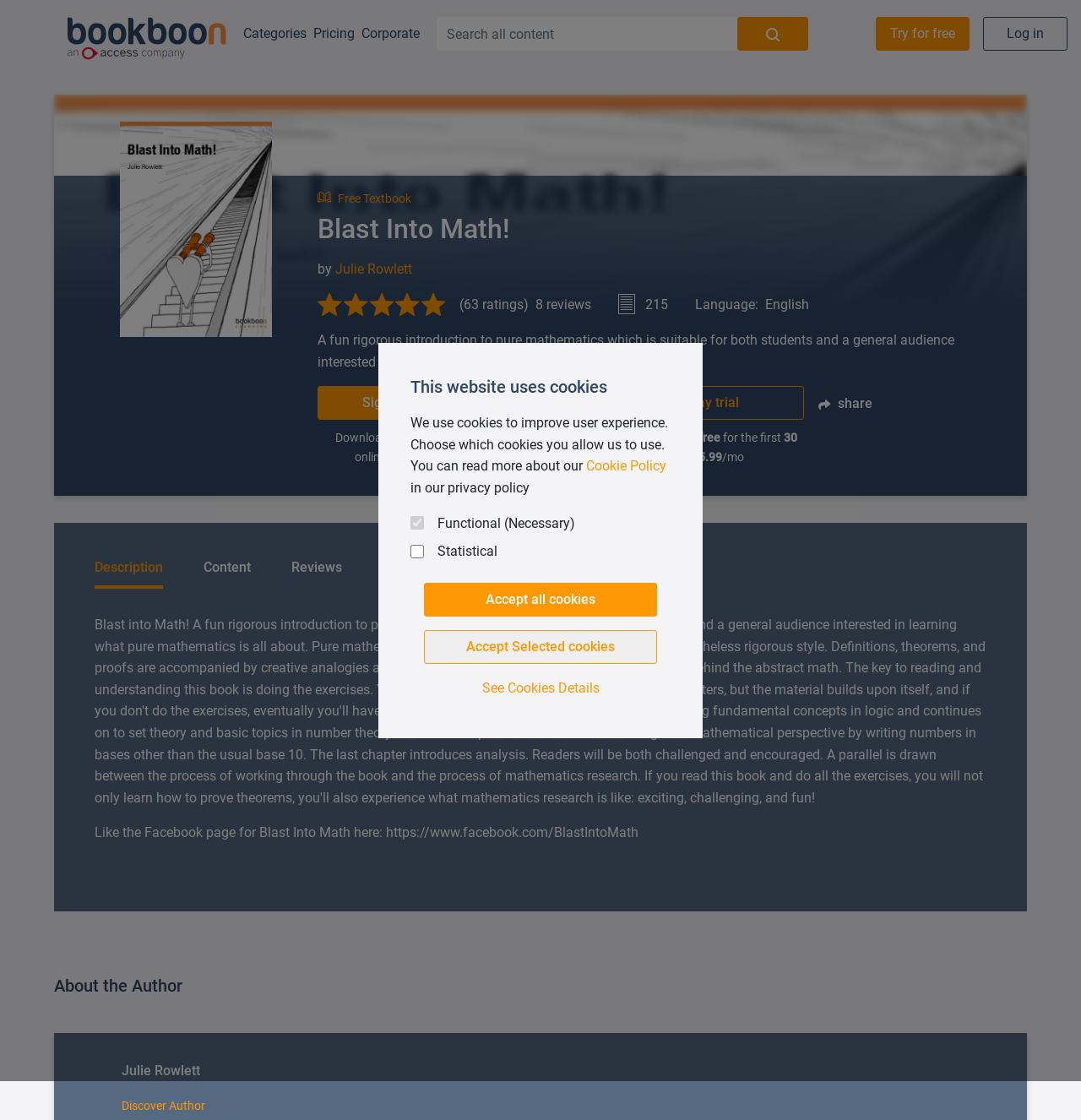Identify the bounding box coordinates of the part that should be clicked to carry out this instruction: "Share".

[0.756, 0.351, 0.807, 0.37]